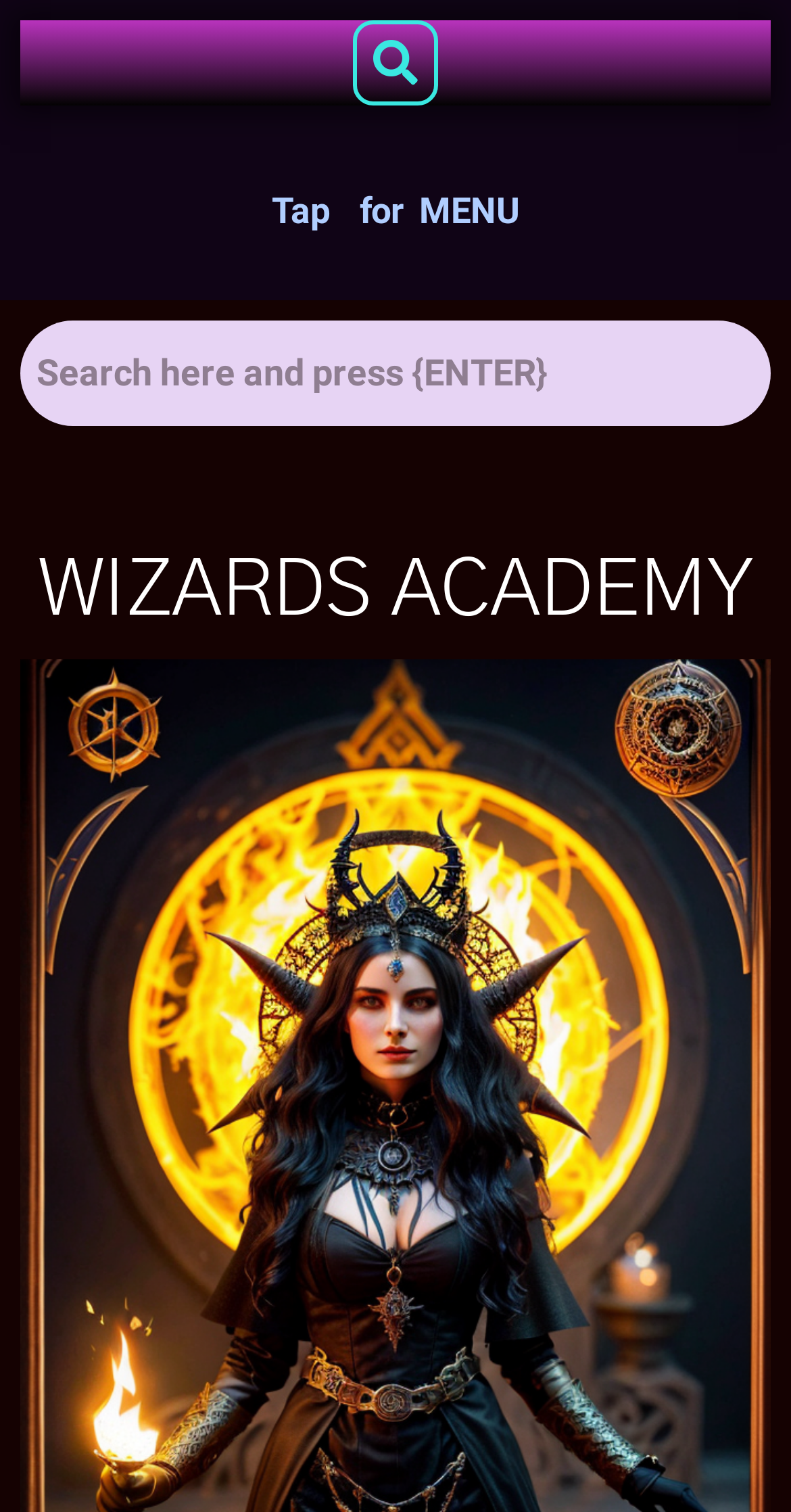Using the element description: "parent_node: ENTRANCE", determine the bounding box coordinates. The coordinates should be in the format [left, top, right, bottom], with values between 0 and 1.

[0.447, 0.013, 0.553, 0.07]